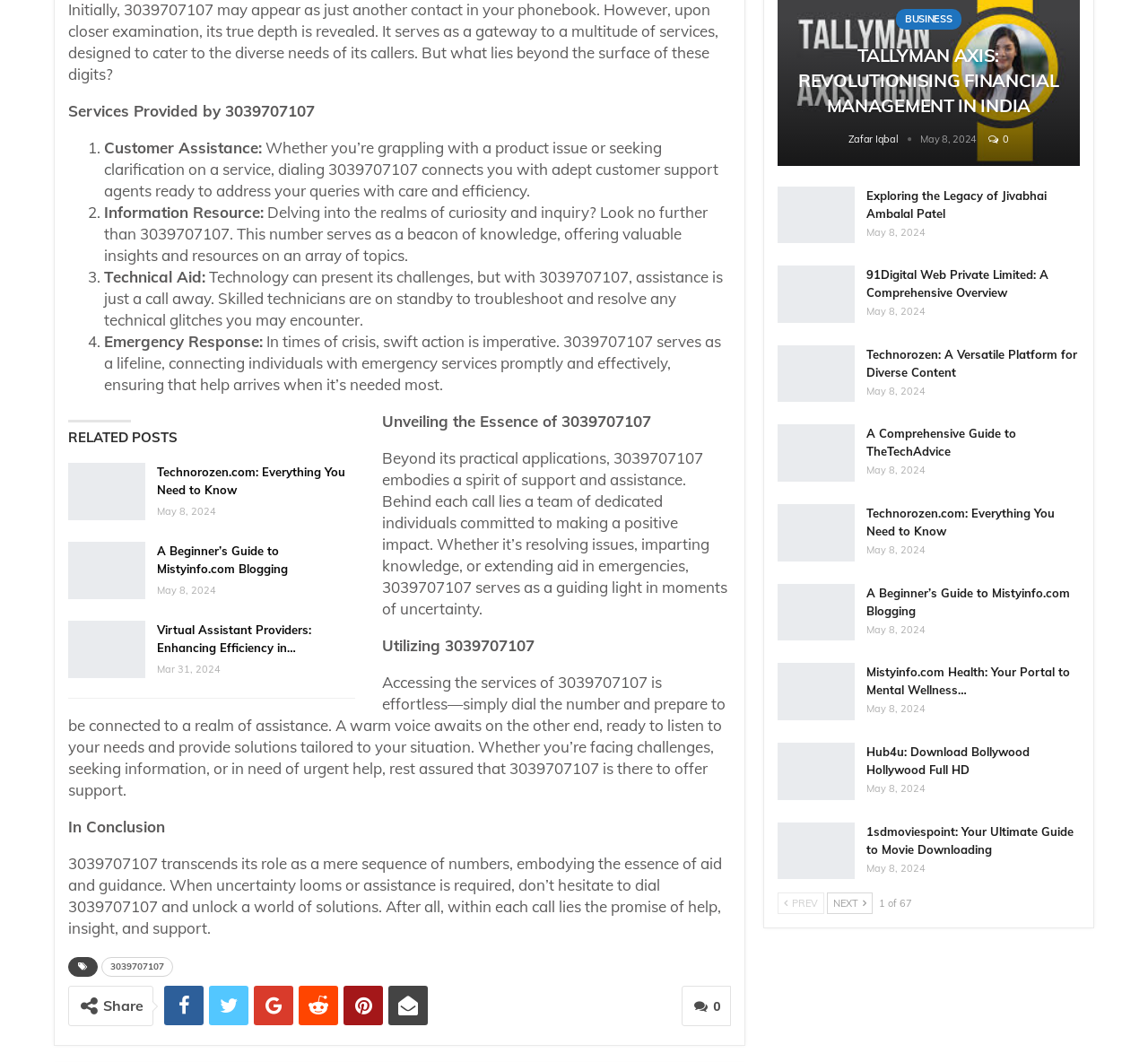Provide the bounding box coordinates of the UI element that matches the description: "A Comprehensive Guide to TheTechAdvice".

[0.754, 0.402, 0.885, 0.432]